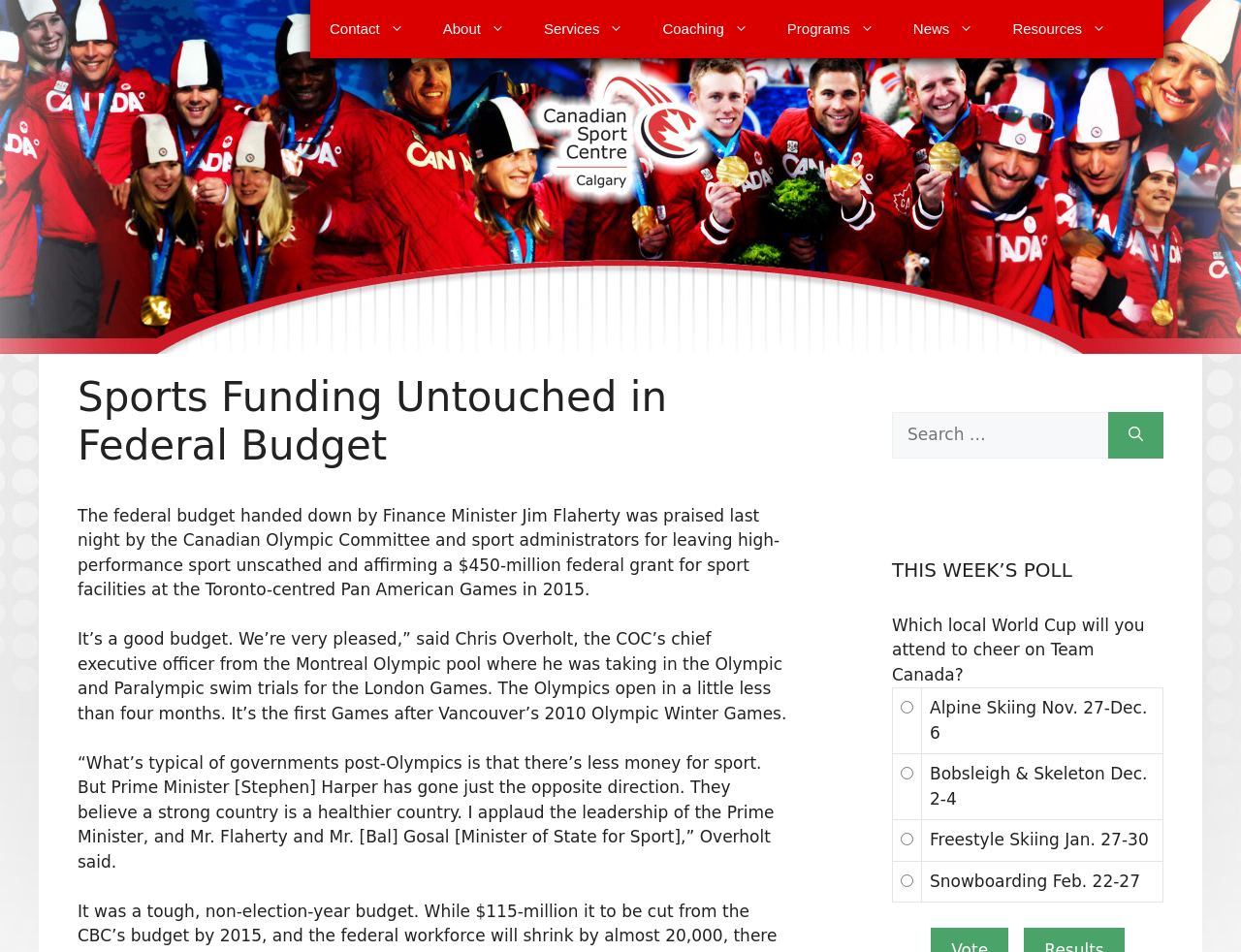Using the format (top-left x, top-left y, bottom-right x, bottom-right y), and given the element description, identify the bounding box coordinates within the screenshot: parent_node: Search for: aria-label="Search"

[0.893, 0.433, 0.938, 0.481]